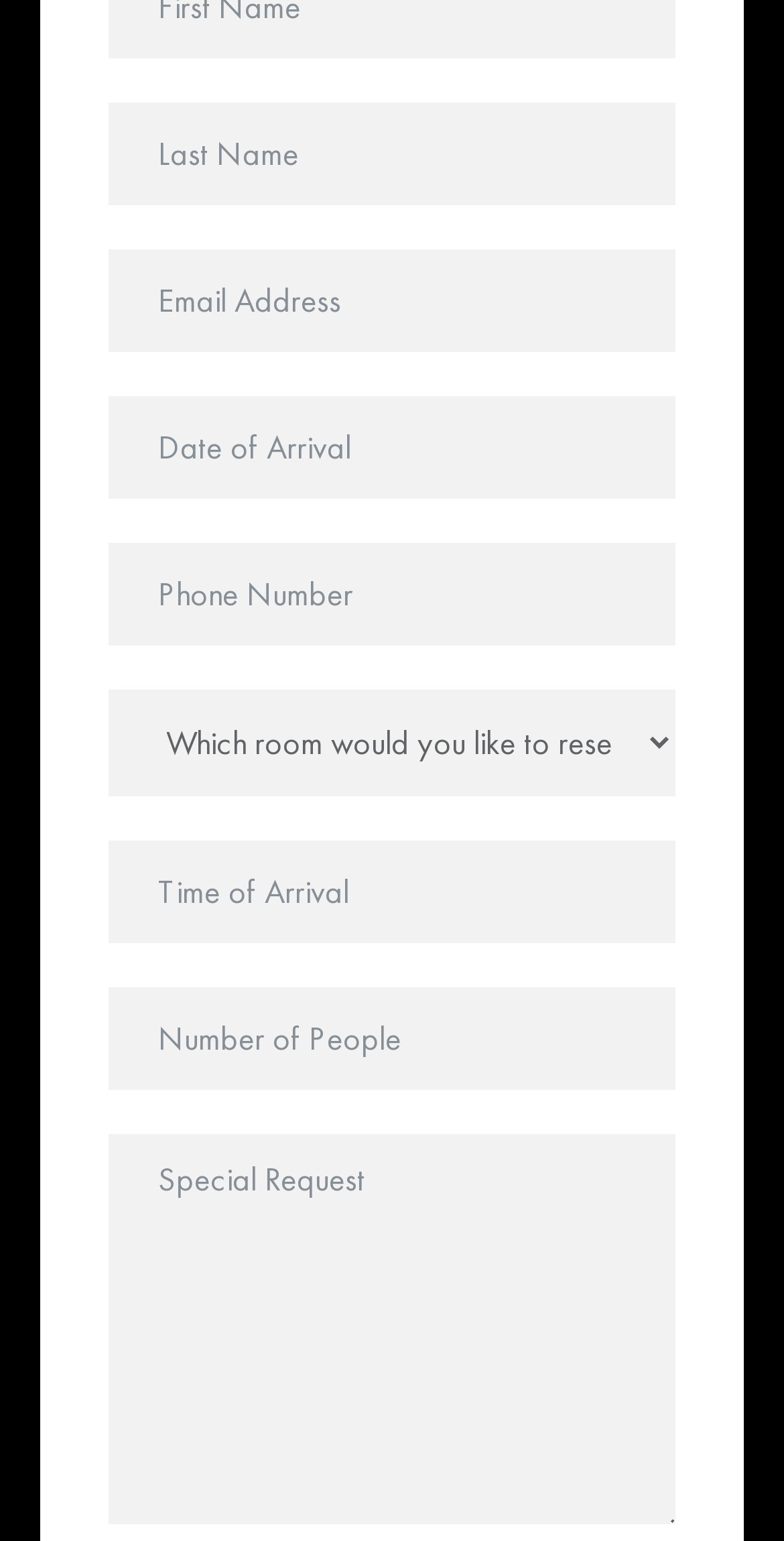Bounding box coordinates are specified in the format (top-left x, top-left y, bottom-right x, bottom-right y). All values are floating point numbers bounded between 0 and 1. Please provide the bounding box coordinate of the region this sentence describes: name="date_arrival" placeholder="Date of Arrival"

[0.135, 0.256, 0.865, 0.325]